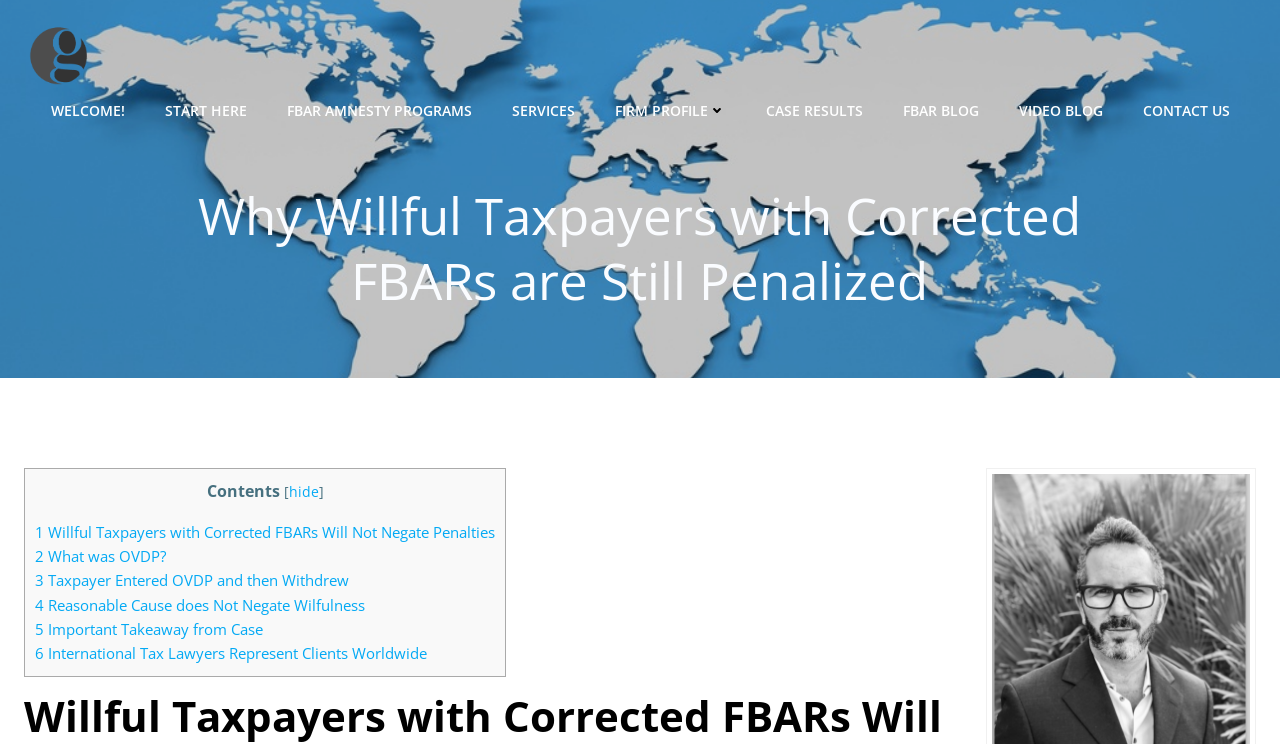Please specify the coordinates of the bounding box for the element that should be clicked to carry out this instruction: "Contact the firm". The coordinates must be four float numbers between 0 and 1, formatted as [left, top, right, bottom].

[0.893, 0.134, 0.961, 0.163]